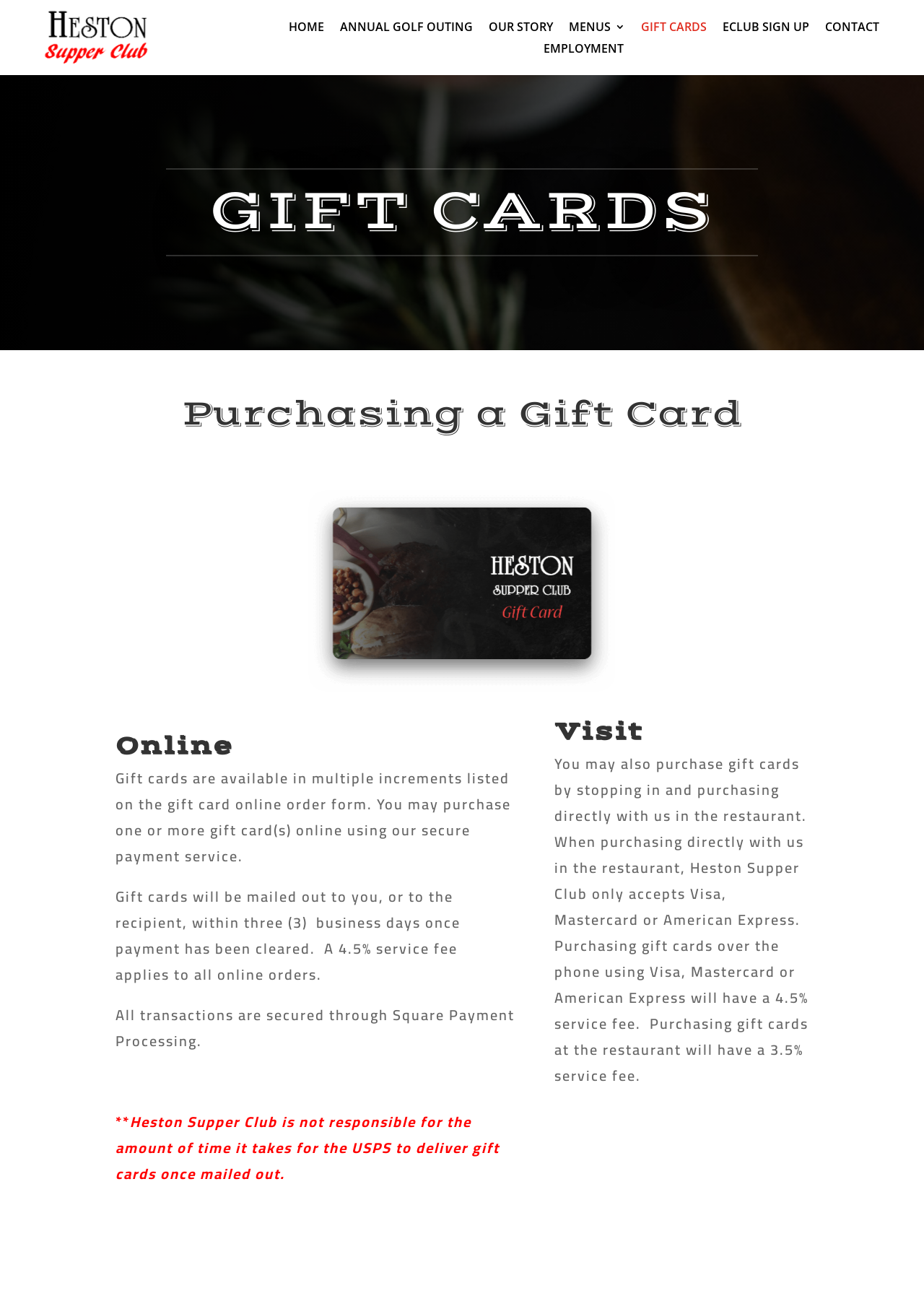Respond to the question below with a single word or phrase: How can I purchase a gift card online?

Using secure payment service